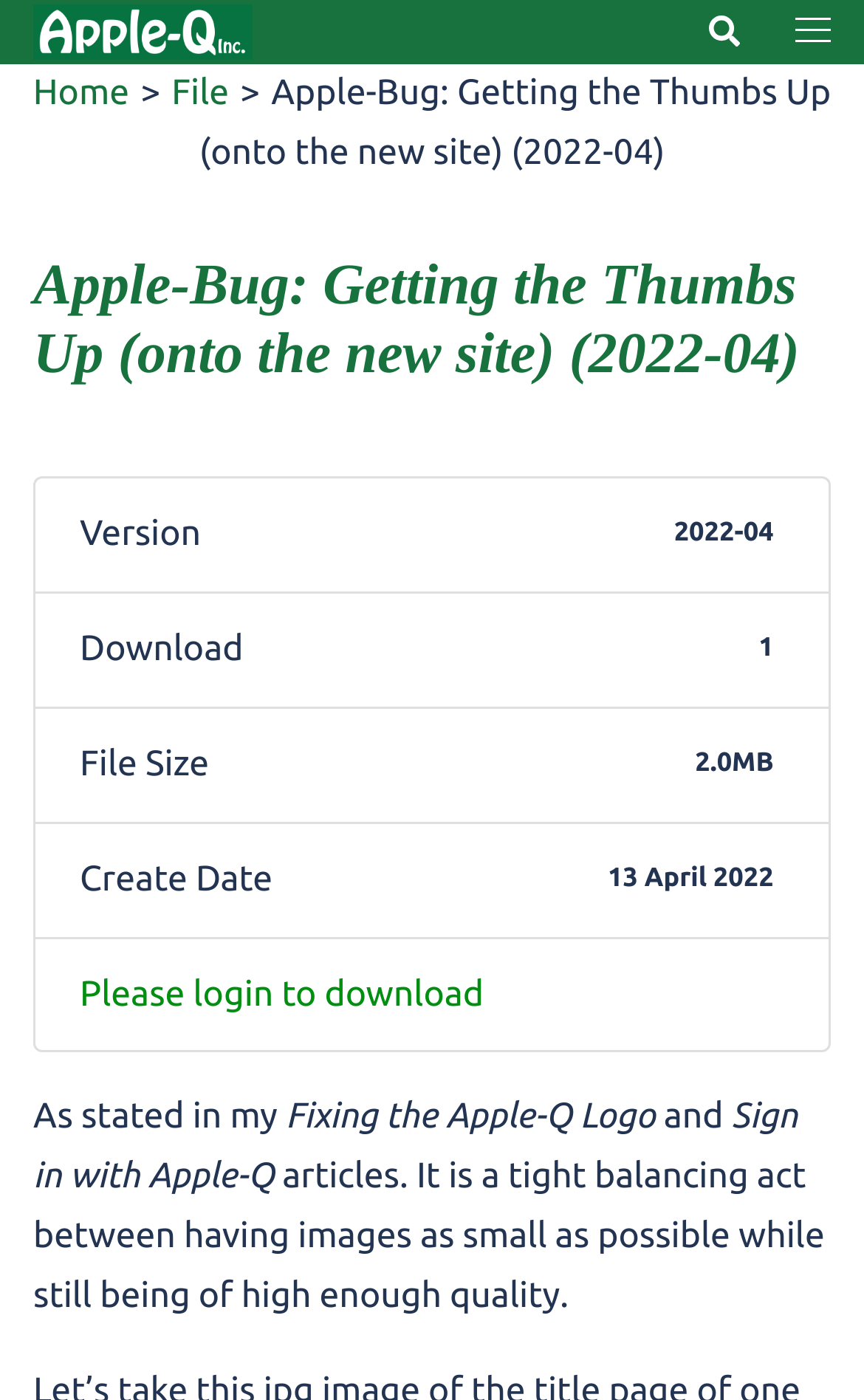Describe every aspect of the webpage in a detailed manner.

The webpage appears to be a blog post or article page from Apple-Q Inc. At the top left corner, there is a link to "Apple-Q Inc" accompanied by an image with the same name. On the top right corner, there are three links: "Search", "Toggle menu", and a logo image. Below the top links, there is a navigation menu with links to "Home", "File", and a ">" symbol.

The main content of the page is a blog post titled "Apple-Bug: Getting the Thumbs Up (onto the new site) (2022-04)". The title is displayed prominently in the middle of the page. Below the title, there are several sections of text and links, including "Version", "Download", "File Size", "Create Date", and a link to "Please login to download".

The main article text starts with the sentence "As stated in my Fixing the Apple-Q Logo and Sign in with Apple-Q articles." and continues to discuss the importance of balancing image size and quality. The text is divided into several paragraphs, with the majority of the content located in the middle and bottom sections of the page.